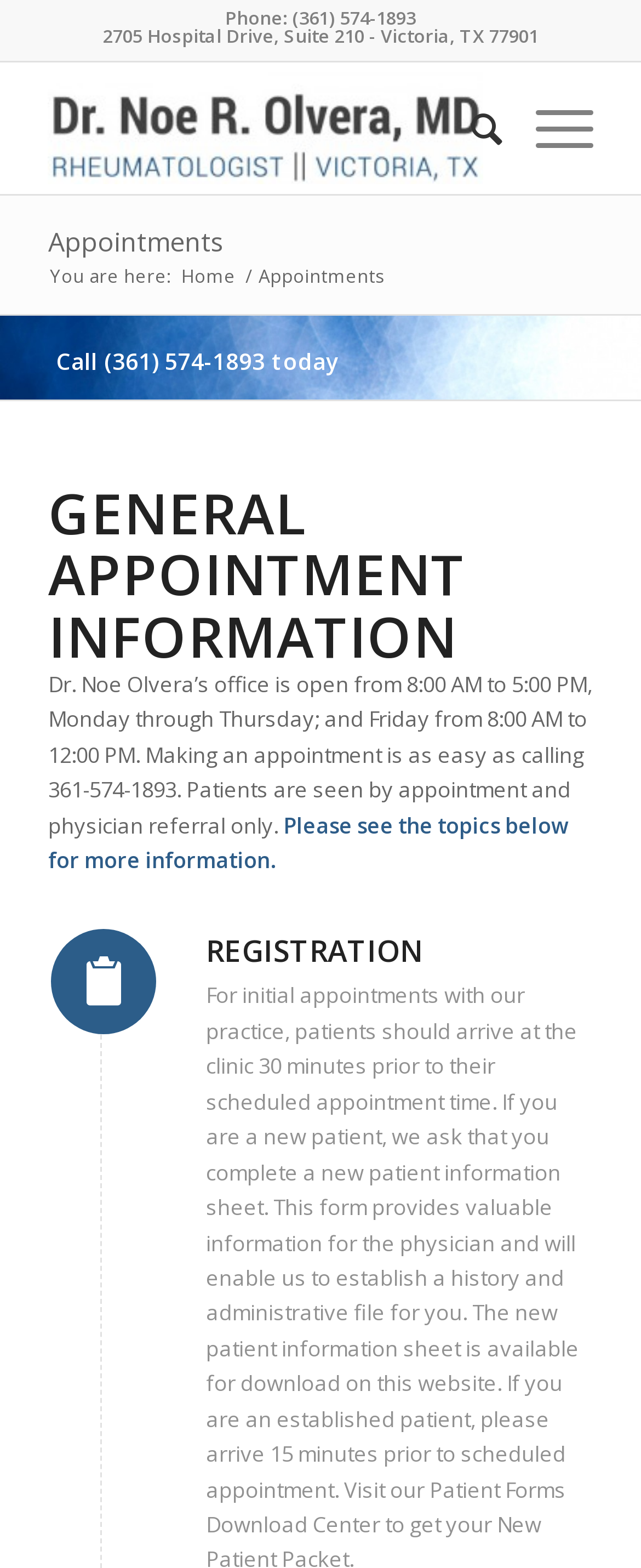Reply to the question with a single word or phrase:
What is the address of Dr. Noe Olvera's office?

2705 Hospital Drive, Suite 210 - Victoria, TX 77901